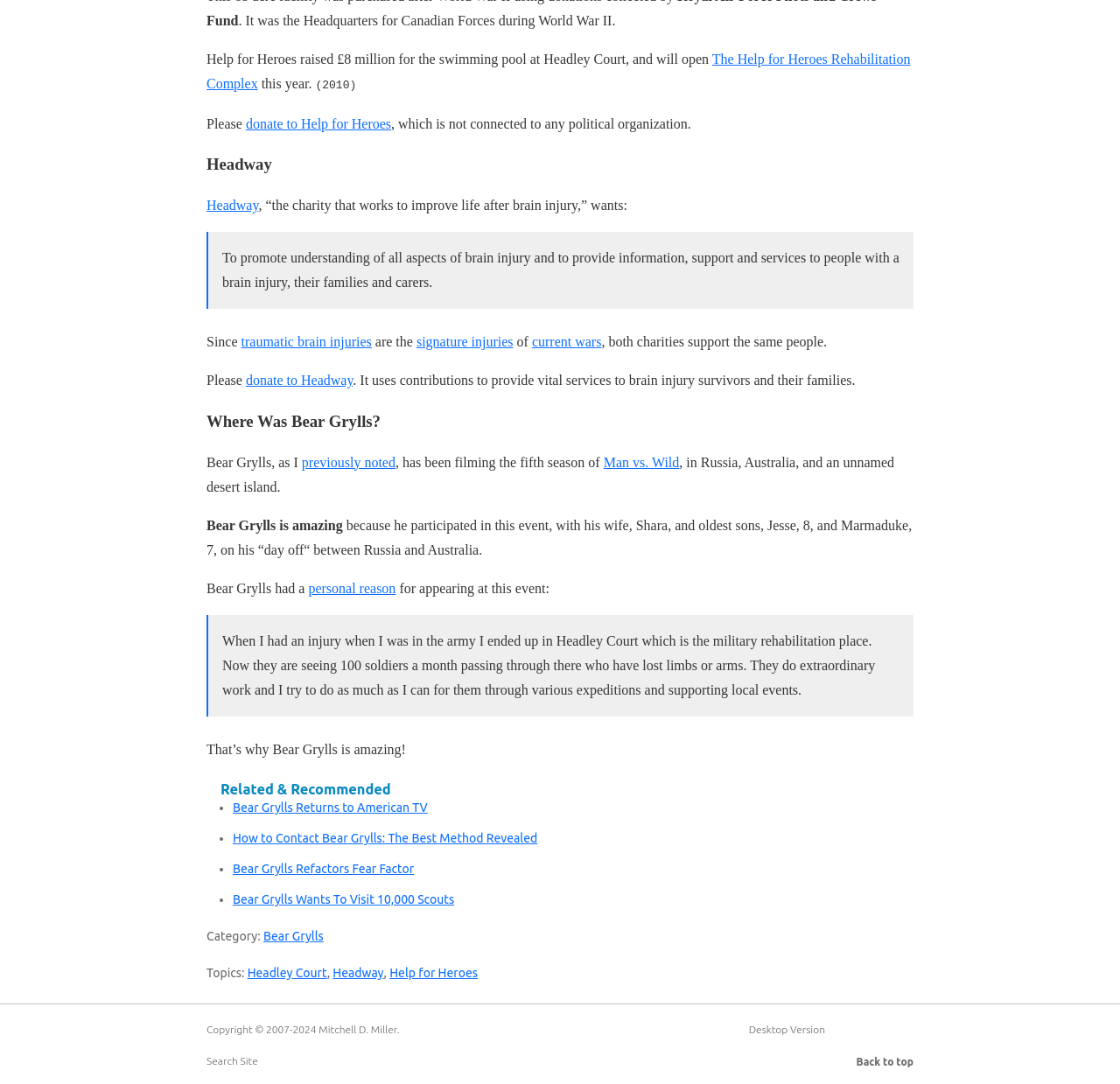Predict the bounding box of the UI element based on the description: "Bear Grylls". The coordinates should be four float numbers between 0 and 1, formatted as [left, top, right, bottom].

[0.235, 0.854, 0.289, 0.867]